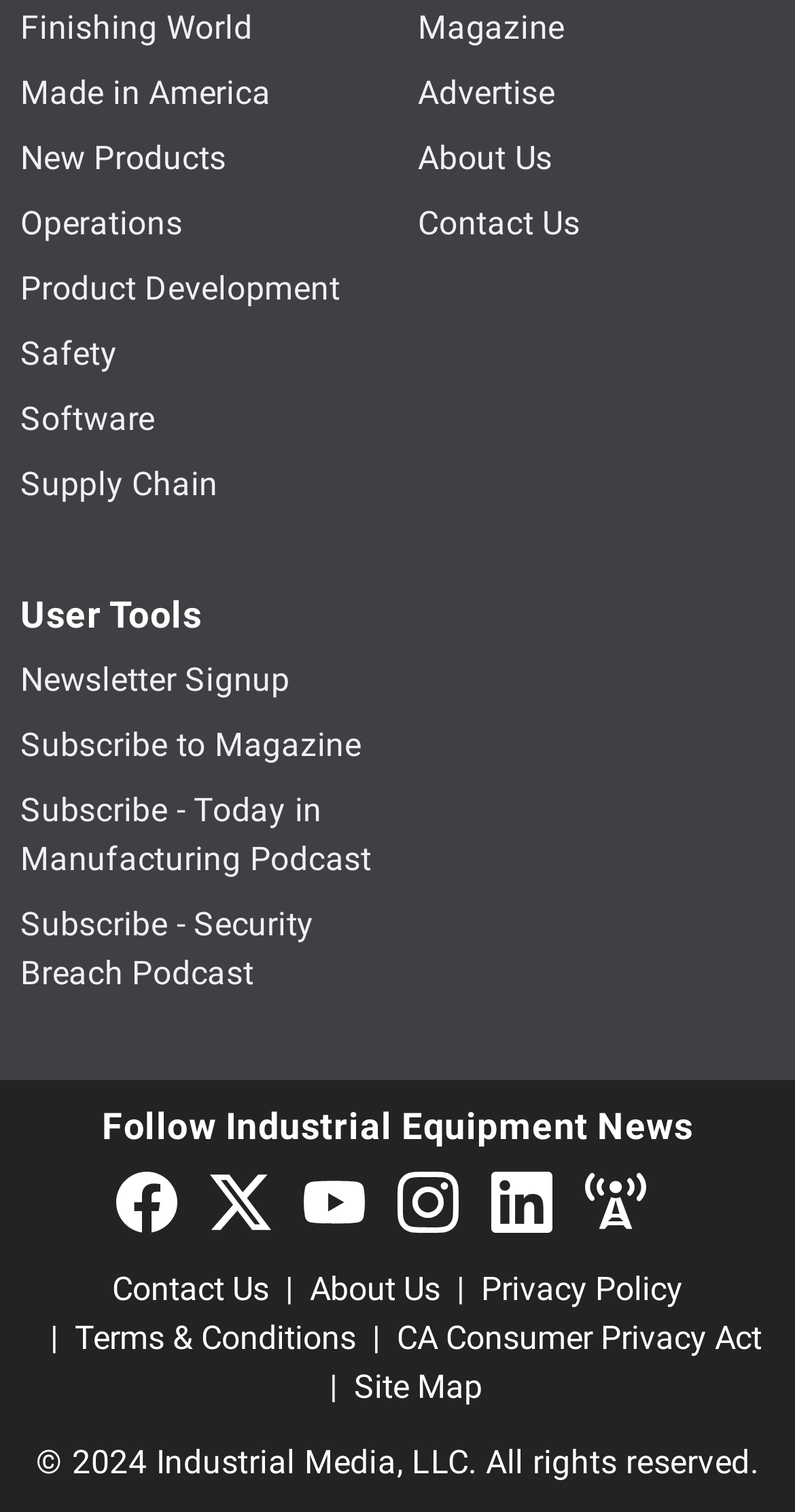What is the copyright year of the webpage?
Kindly answer the question with as much detail as you can.

I found the answer by looking at the bottom of the webpage, where I saw a static text element with the copyright information, which includes the year 2024.